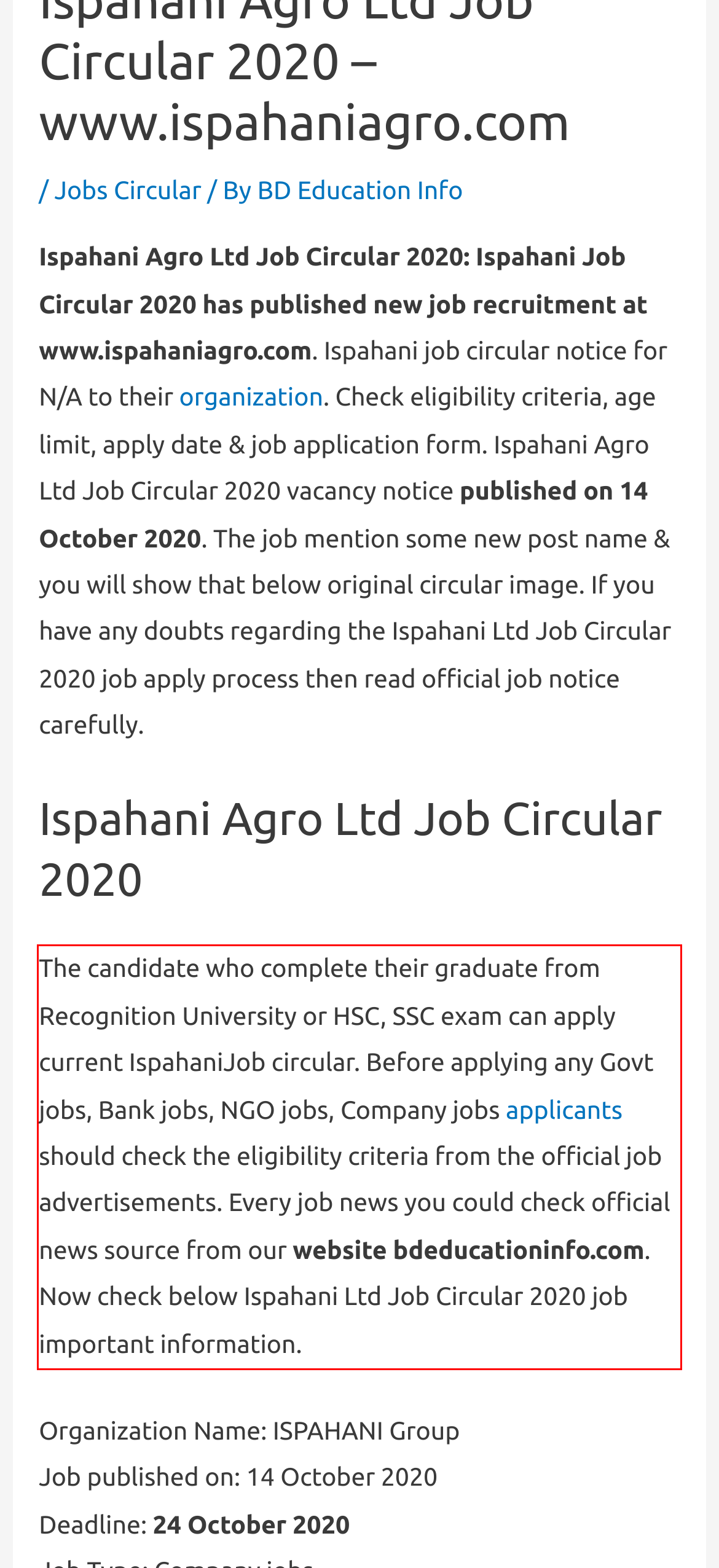Given a webpage screenshot, identify the text inside the red bounding box using OCR and extract it.

The candidate who complete their graduate from Recognition University or HSC, SSC exam can apply current IspahaniJob circular. Before applying any Govt jobs, Bank jobs, NGO jobs, Company jobs applicants should check the eligibility criteria from the official job advertisements. Every job news you could check official news source from our website bdeducationinfo.com. Now check below Ispahani Ltd Job Circular 2020 job important information.